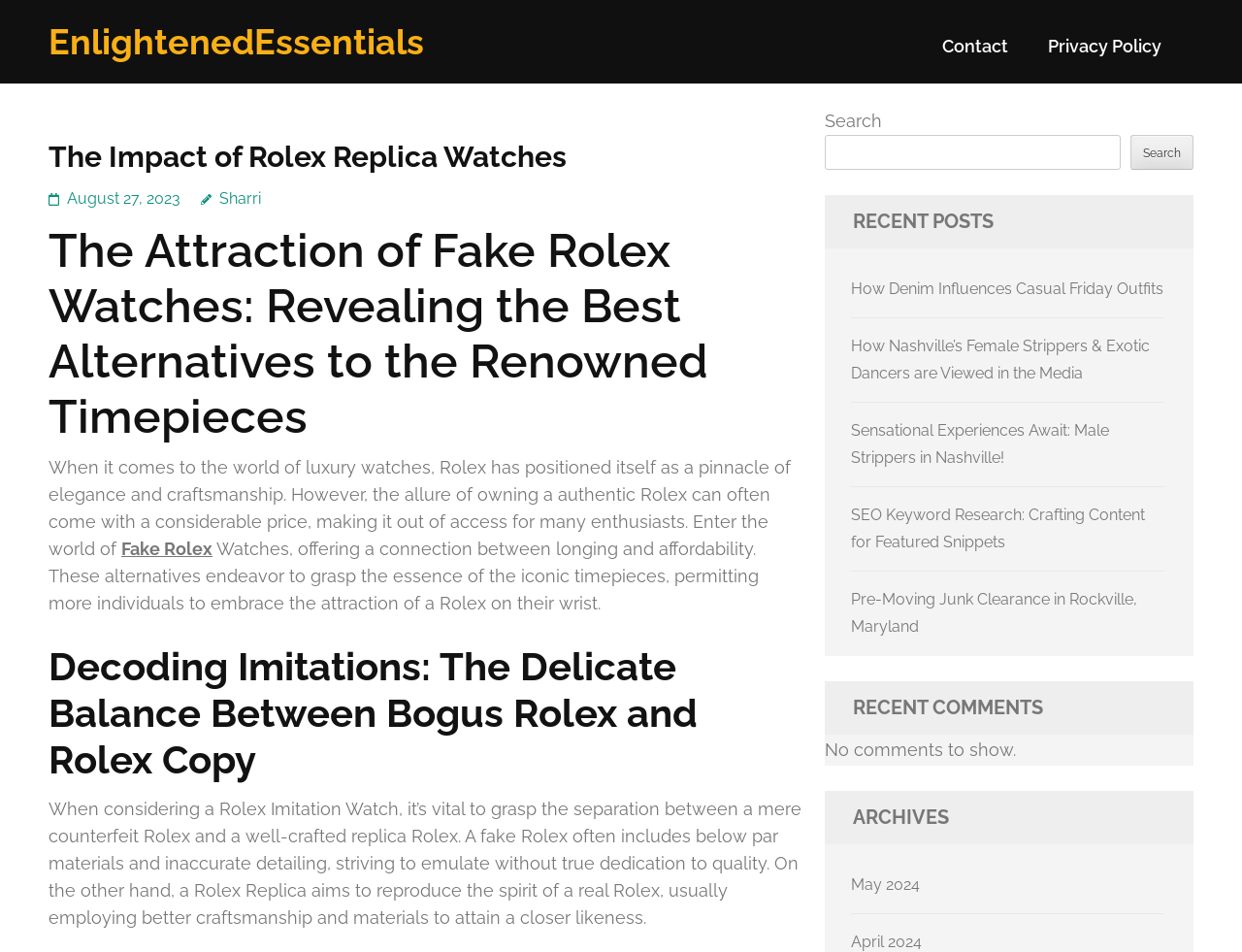What is the category of the recent comments section?
Use the image to give a comprehensive and detailed response to the question.

The recent comments section is located at the bottom of the webpage, and it displays a message 'No comments to show.' This indicates that there are no recent comments to display.